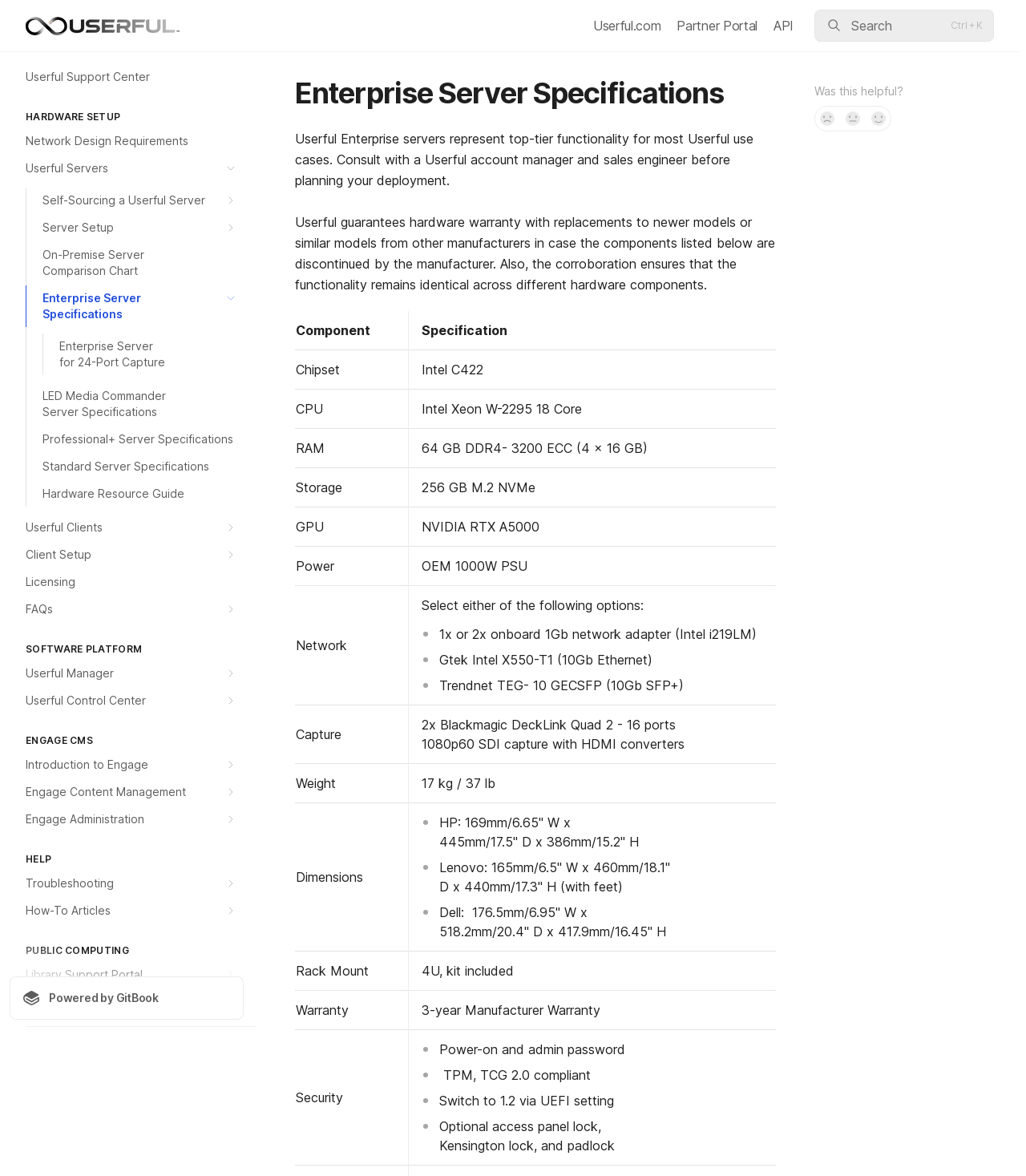Explain the webpage's design and content in an elaborate manner.

The webpage is a support portal for Enterprise Server Specifications, with a logo and navigation links at the top. Below the navigation bar, there is a complementary section that takes up most of the page. This section is divided into several categories, including Hardware Setup, Software Platform, Engage CMS, Help, Public Computing, and Contact.

In the Hardware Setup category, there are several links to specifications for different server models, including Userful Servers, Self-Sourcing a Userful Server, and On-Premise Server Comparison Chart. Each link has a small icon next to it.

Below the Hardware Setup category, there is a section with static text that reads "SOFTWARE PLATFORM" and links to Userful Manager and Userful Control Center. The Engage CMS category has links to Introduction to Engage, Engage Content Management, and Engage Administration.

The Help category has links to Troubleshooting, How-To Articles, and other resources. The Public Computing category has links to Library Support Portal and Release Notes. Finally, the Contact category has a link to Contact Userful Support.

On the right side of the page, there is a table with specifications for the Enterprise Server, including the chipset, CPU, and RAM. The table has a header row with column headers "Component" and "Specification", and several rows with specific component details.